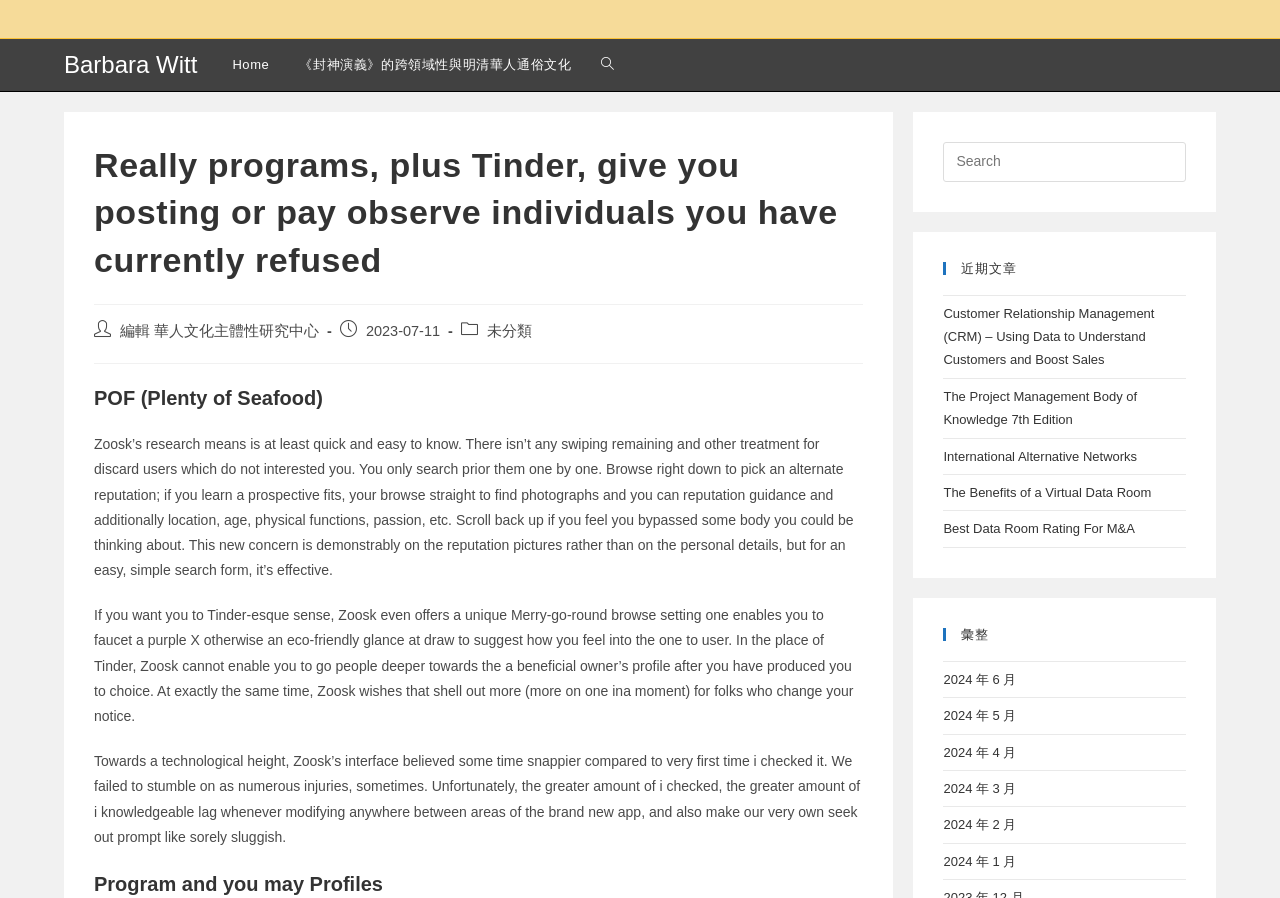What is the author of the post?
Look at the image and respond with a one-word or short-phrase answer.

Barbara Witt